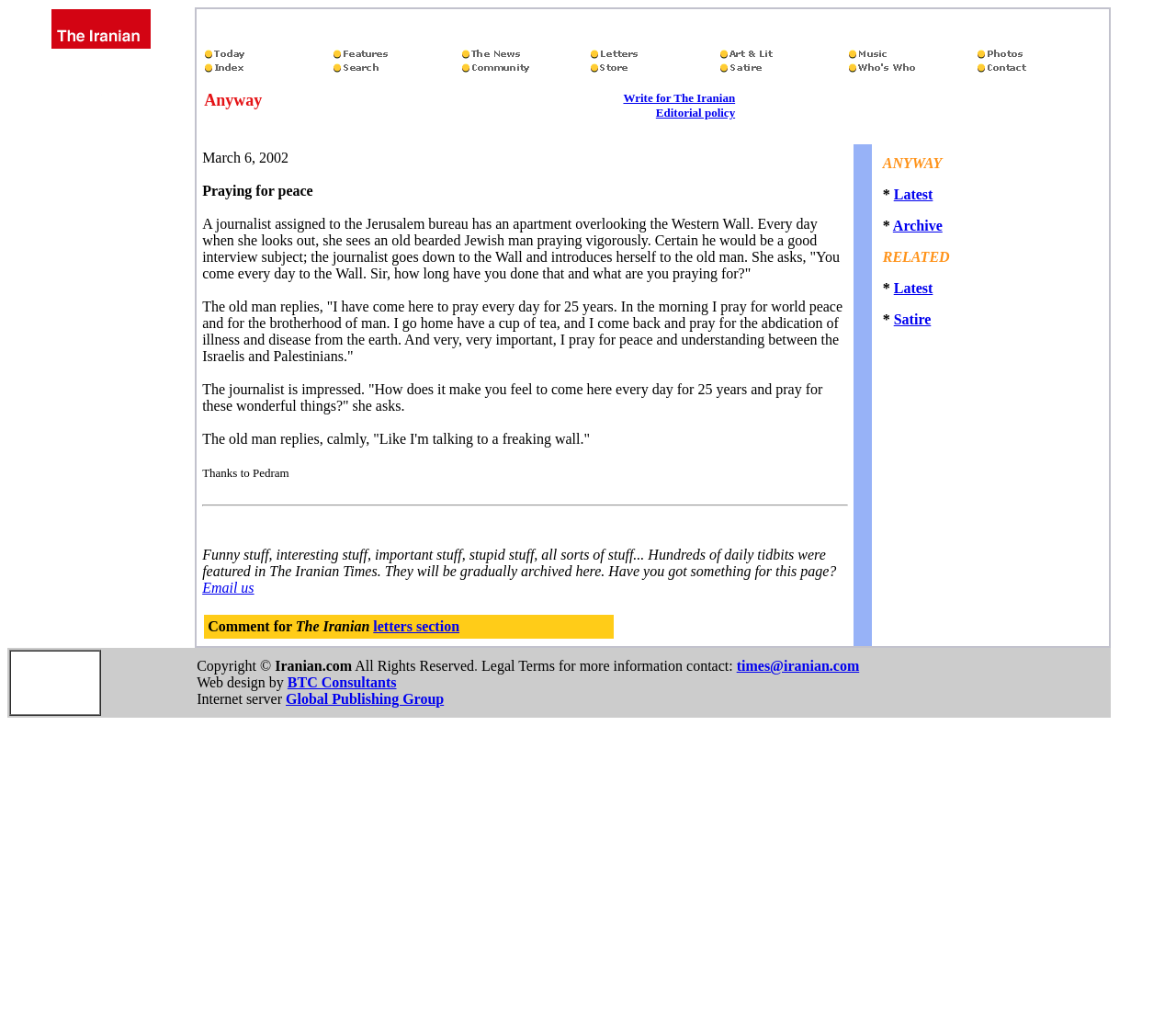Write a detailed summary of the webpage.

The webpage has a title "THE IRANIAN: Anyway" and is divided into two main sections. On the top-left side, there is a table with a heading "Fly to Iran" and several links with corresponding images. Below this table, there is a large block of text that tells a story about a journalist who interviews an old Jewish man praying at the Western Wall. The story is followed by a paragraph that mentions "The Iranian Times" and invites readers to submit their content.

On the right side of the page, there are two tables with multiple rows and columns. The top table has several links with images, while the bottom table has a mix of links and text, including a heading "Anyway" and a subheading "Write for The Iranian Editorial policy". There are also several links to other pages or sections, including "Comment for The Iranian letters section" and "Email us".

Overall, the webpage appears to be a blog or news website with a mix of articles, links, and images.